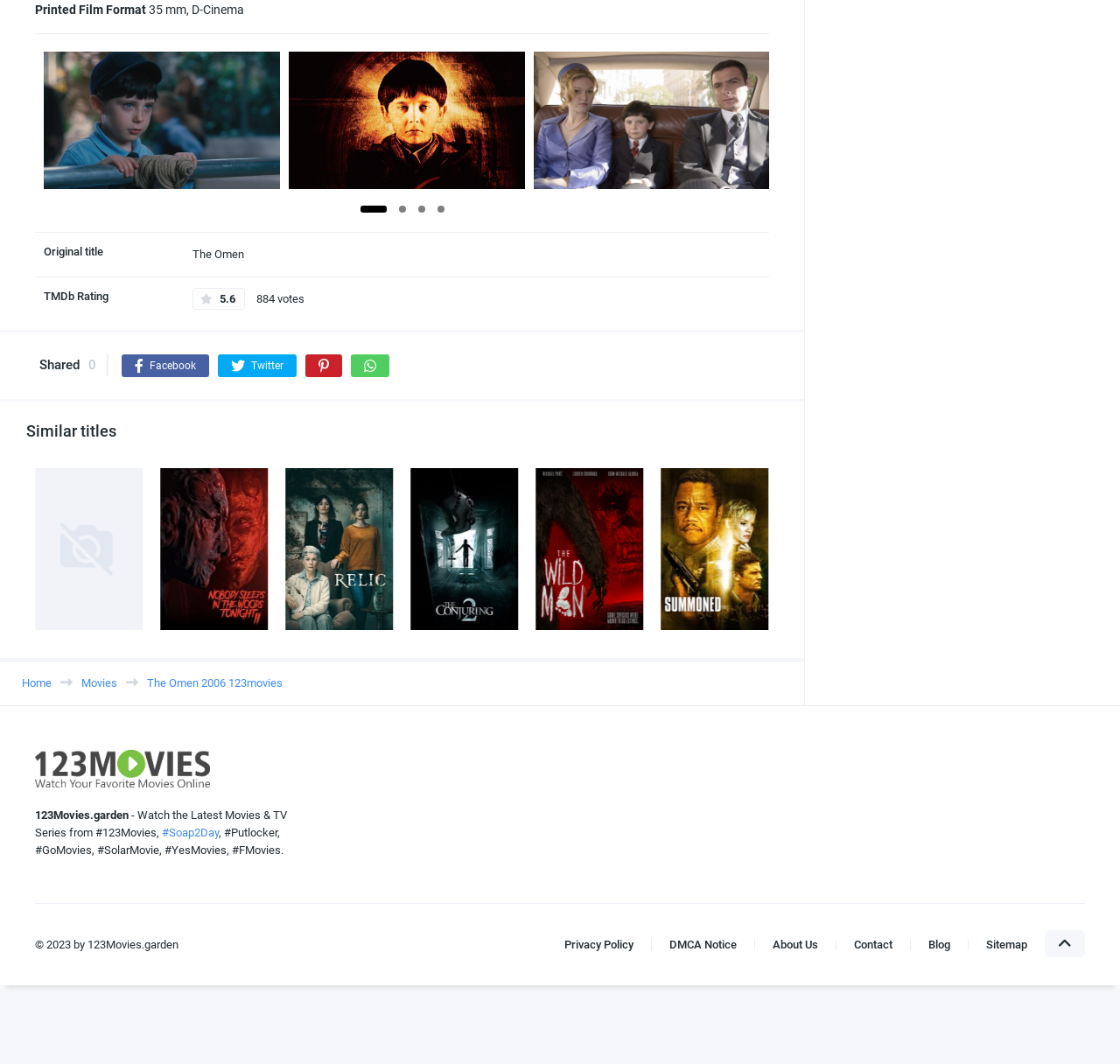Identify the bounding box coordinates for the element that needs to be clicked to fulfill this instruction: "Click on the Facebook link". Provide the coordinates in the format of four float numbers between 0 and 1: [left, top, right, bottom].

[0.109, 0.333, 0.187, 0.354]